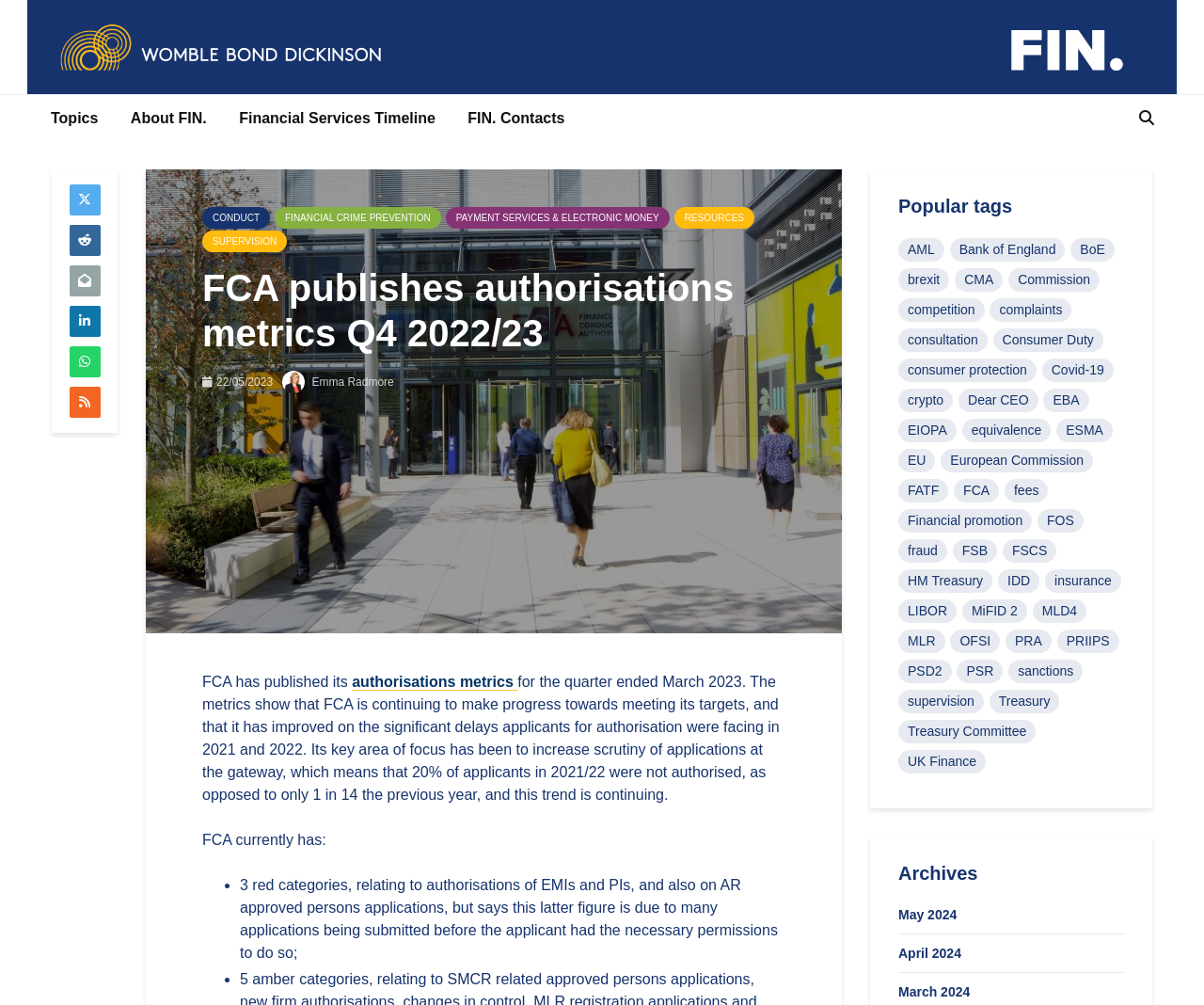Identify the bounding box coordinates of the region that should be clicked to execute the following instruction: "Click on the 'Topics' link".

[0.03, 0.095, 0.093, 0.141]